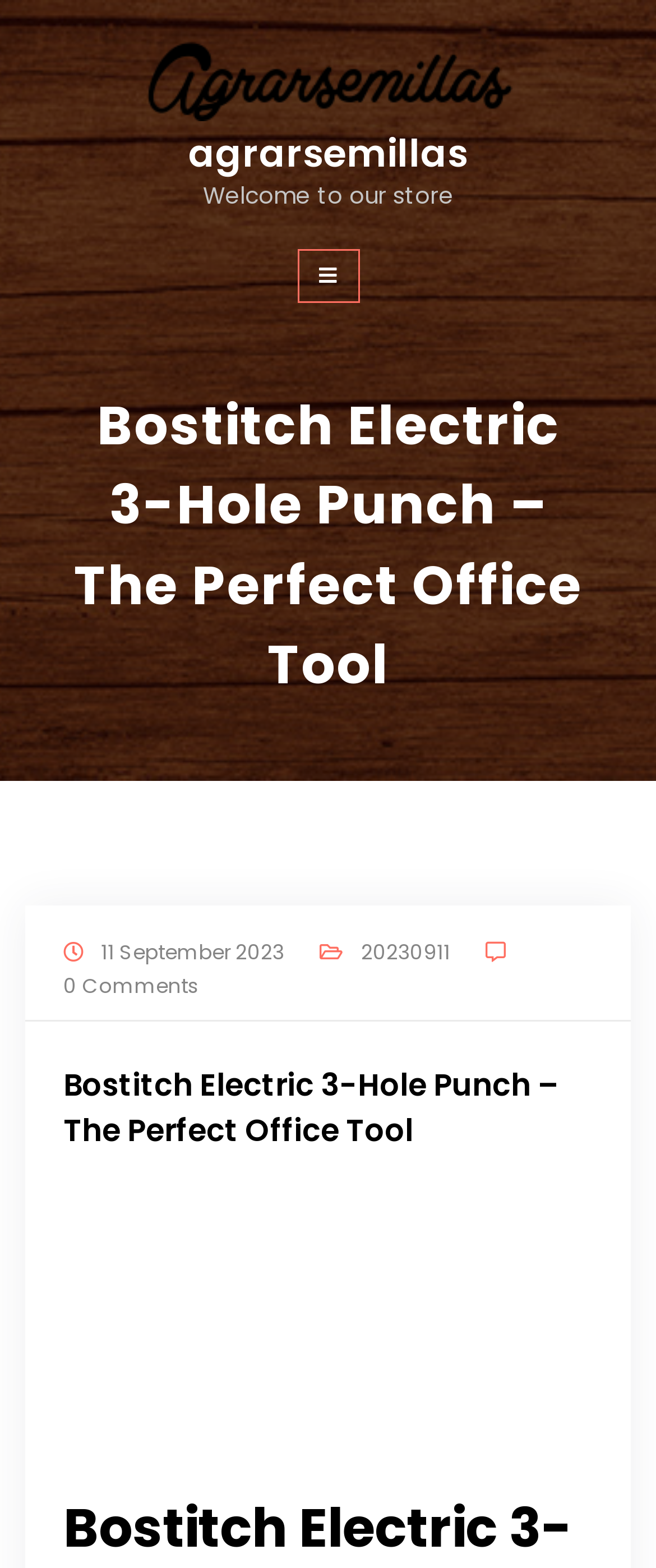Extract the main headline from the webpage and generate its text.

Bostitch Electric 3-Hole Punch – The Perfect Office Tool